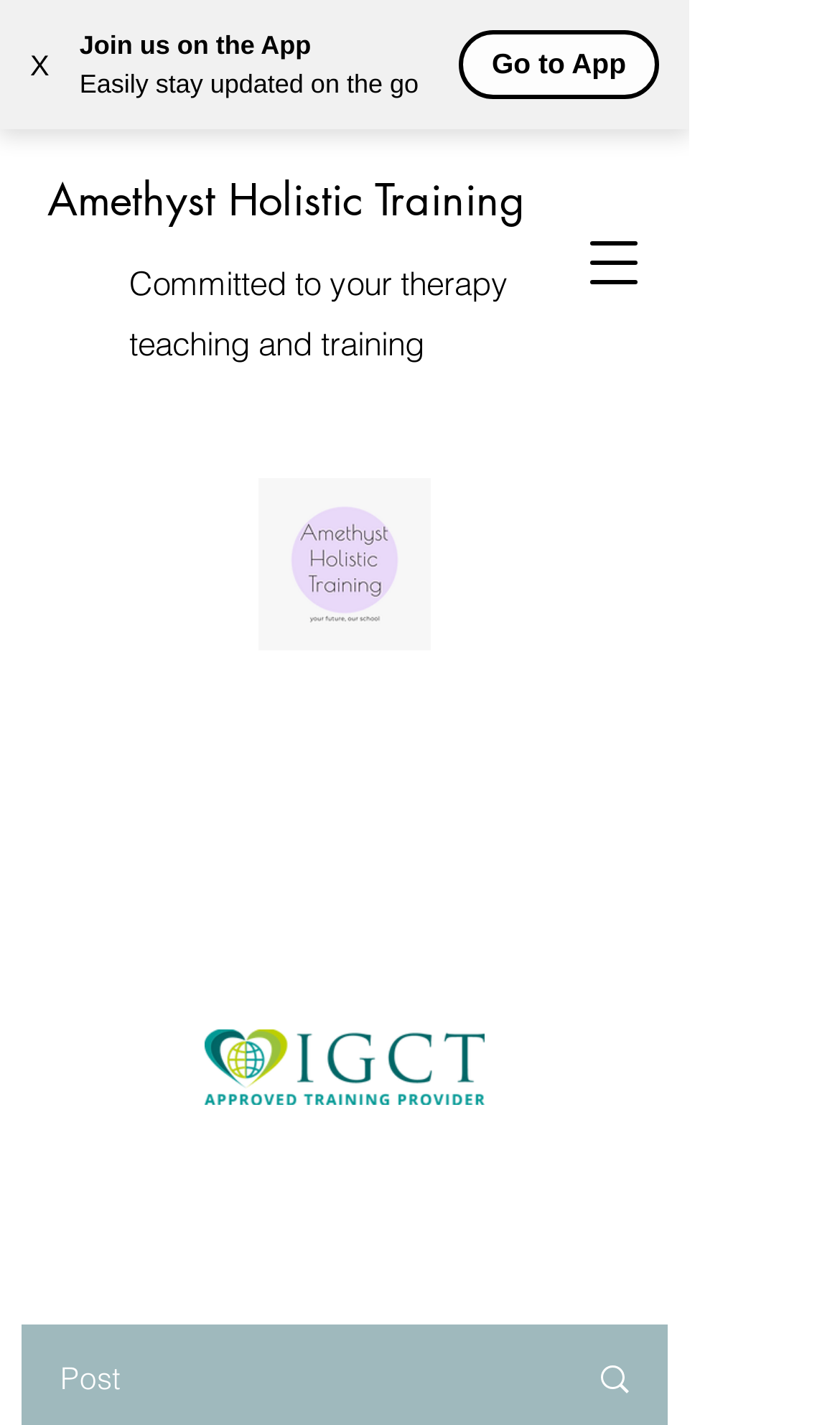Please provide the bounding box coordinates in the format (top-left x, top-left y, bottom-right x, bottom-right y). Remember, all values are floating point numbers between 0 and 1. What is the bounding box coordinate of the region described as: X

[0.0, 0.013, 0.095, 0.078]